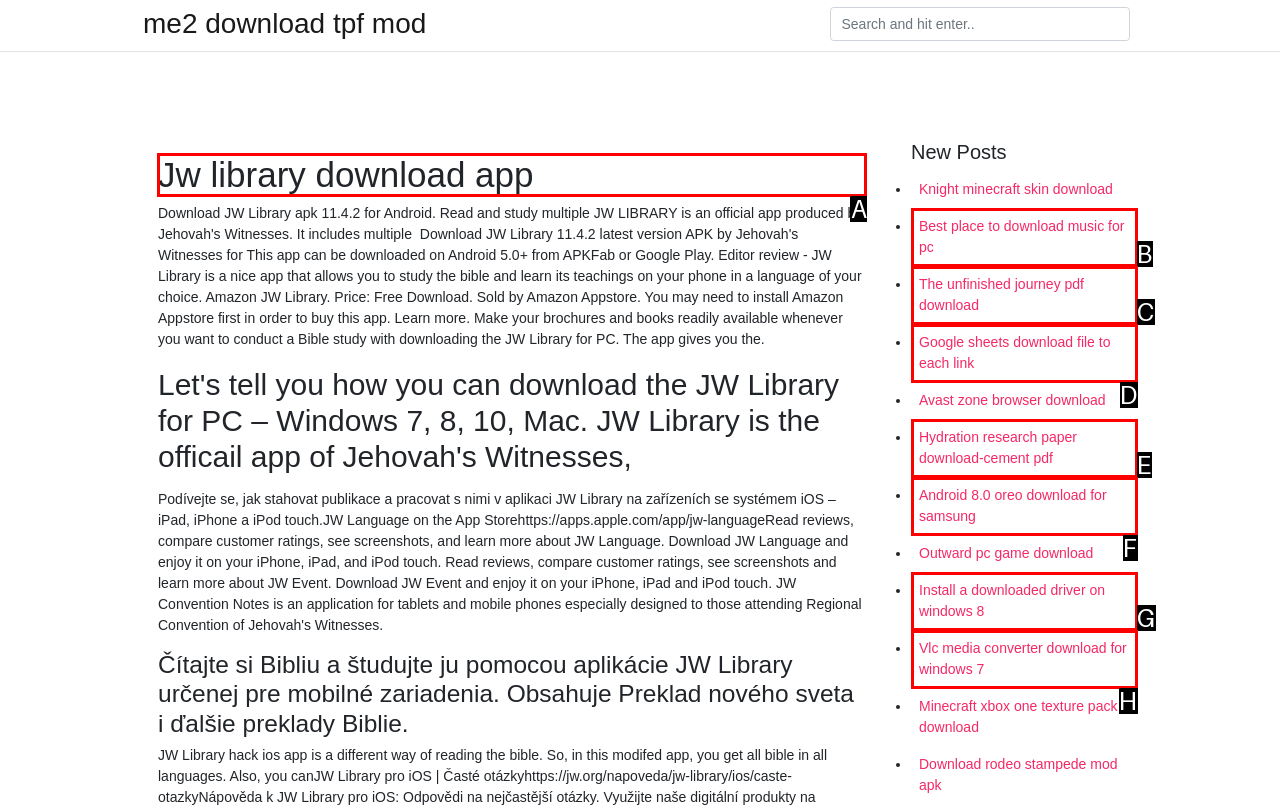Choose the correct UI element to click for this task: Read about JW Library features Answer using the letter from the given choices.

A